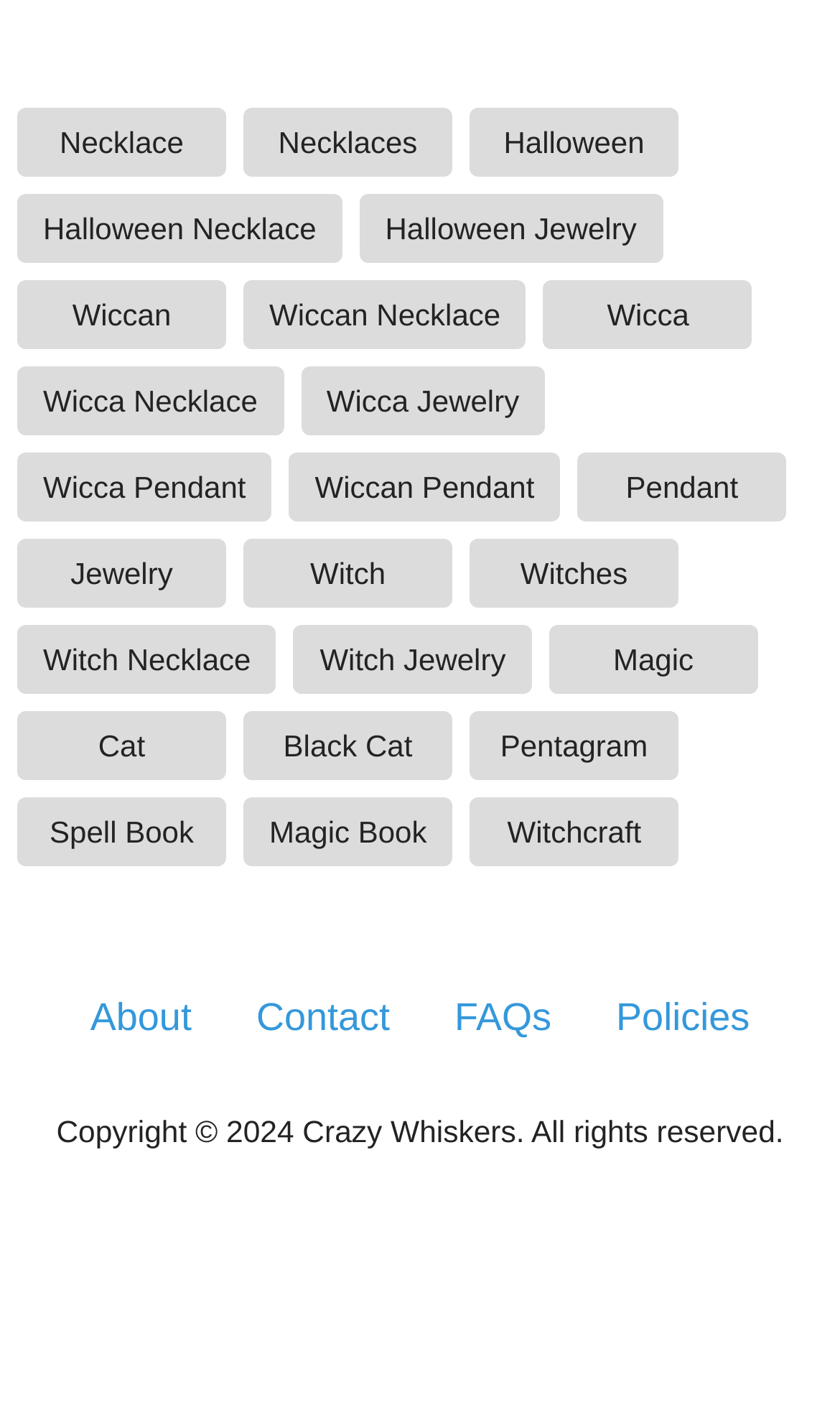Given the webpage screenshot and the description, determine the bounding box coordinates (top-left x, top-left y, bottom-right x, bottom-right y) that define the location of the UI element matching this description: Necklace

[0.021, 0.076, 0.269, 0.125]